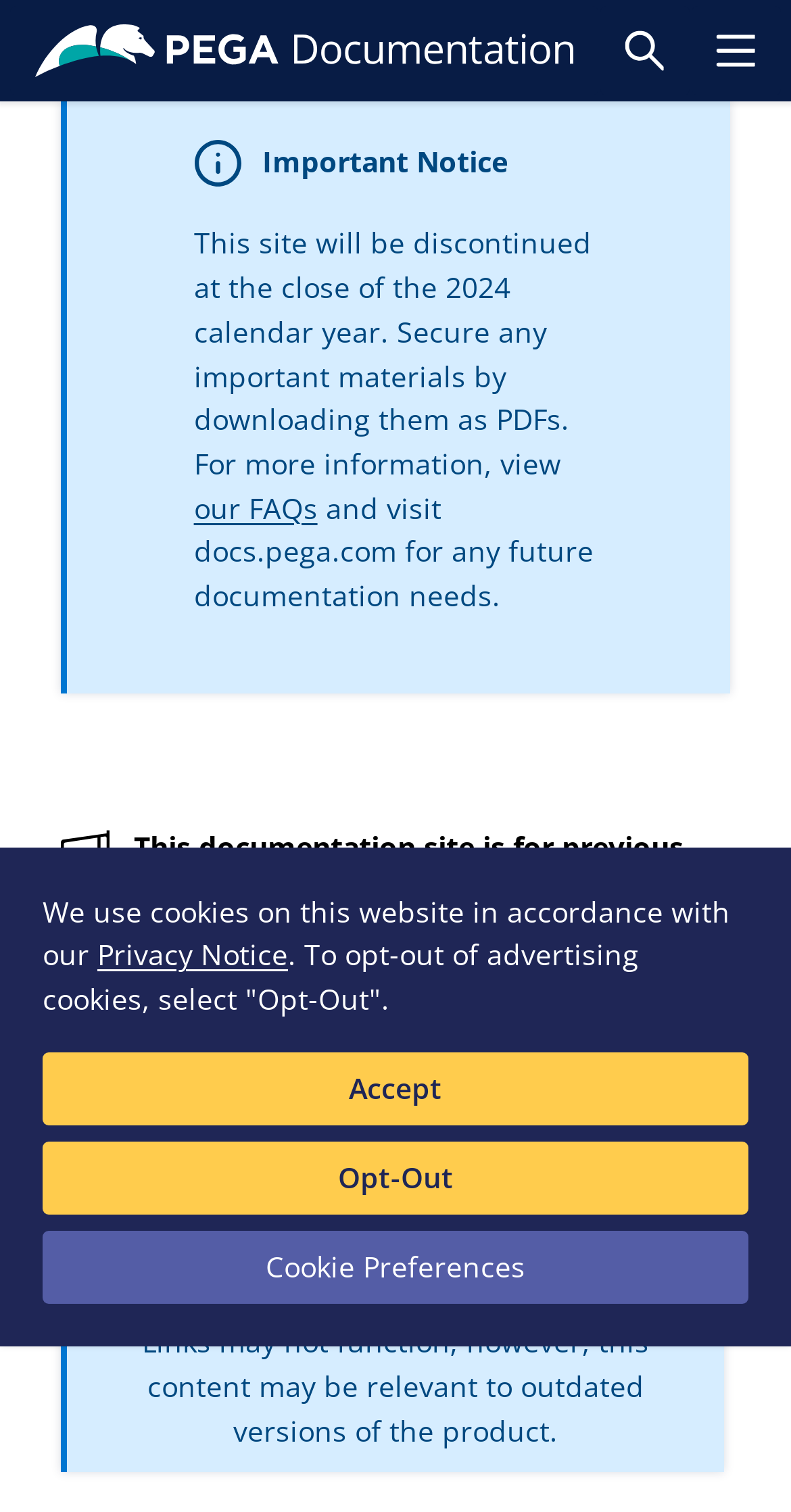Please identify the coordinates of the bounding box that should be clicked to fulfill this instruction: "Join Now".

[0.077, 0.815, 0.332, 0.865]